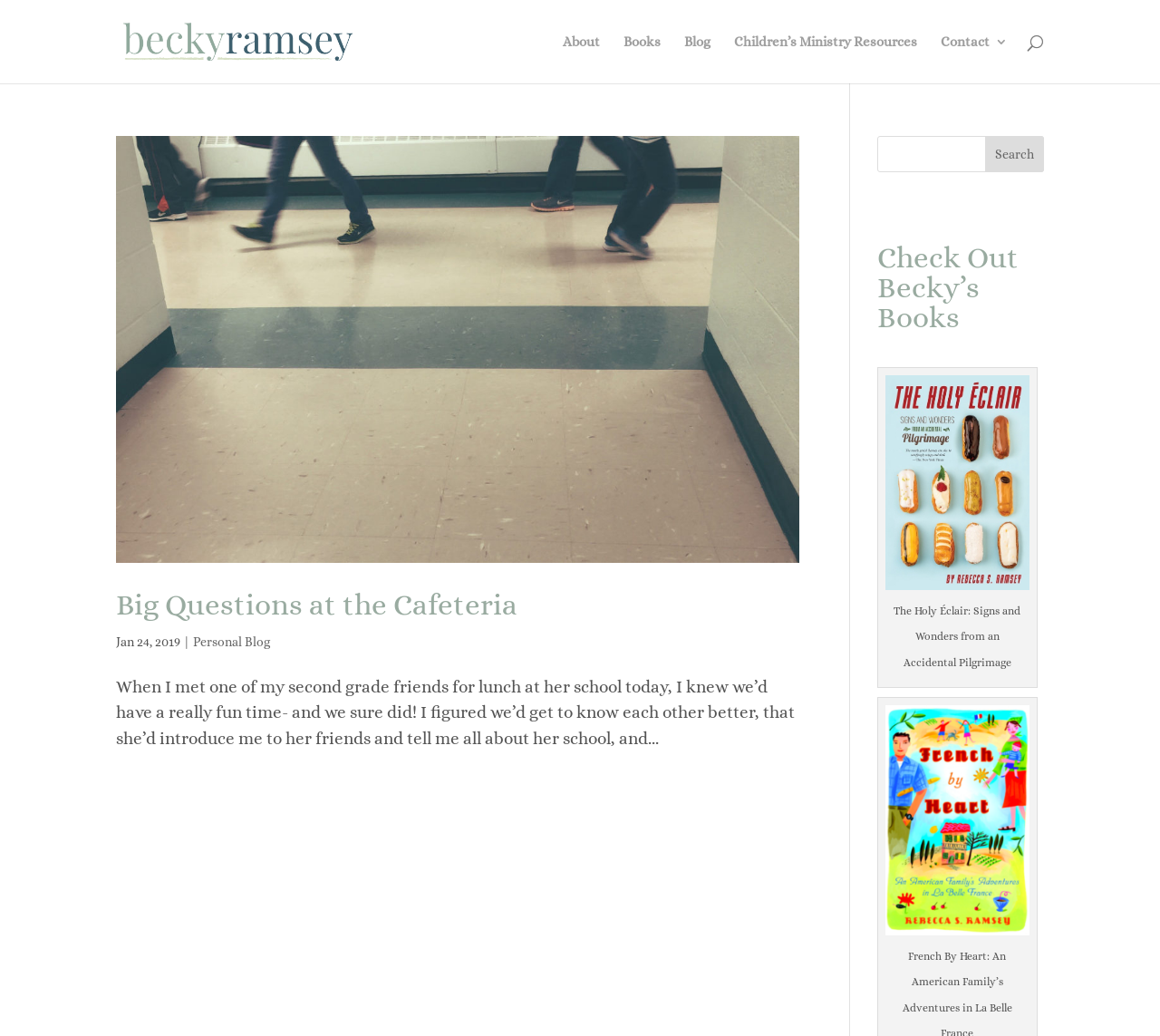Given the element description: "Children’s Ministry Resources", predict the bounding box coordinates of this UI element. The coordinates must be four float numbers between 0 and 1, given as [left, top, right, bottom].

[0.633, 0.034, 0.791, 0.08]